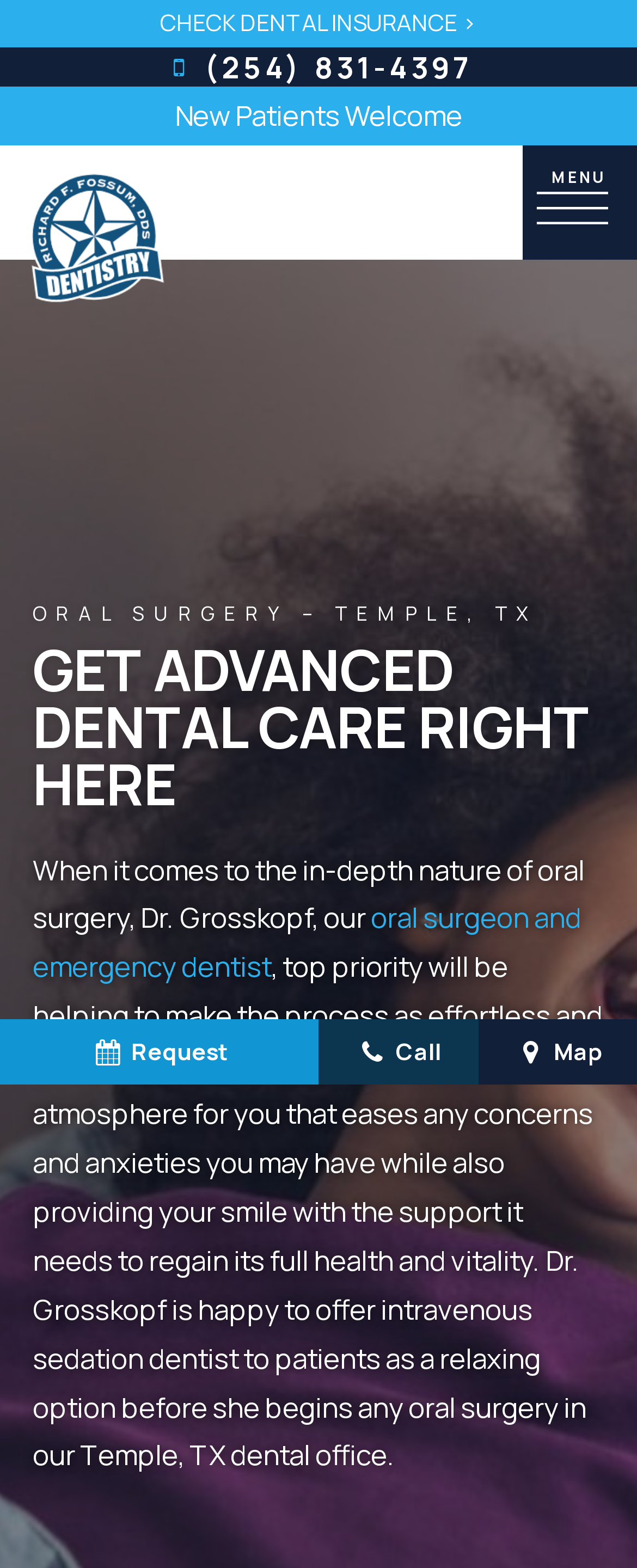Locate the bounding box coordinates of the area where you should click to accomplish the instruction: "View map".

[0.75, 0.65, 1.0, 0.692]